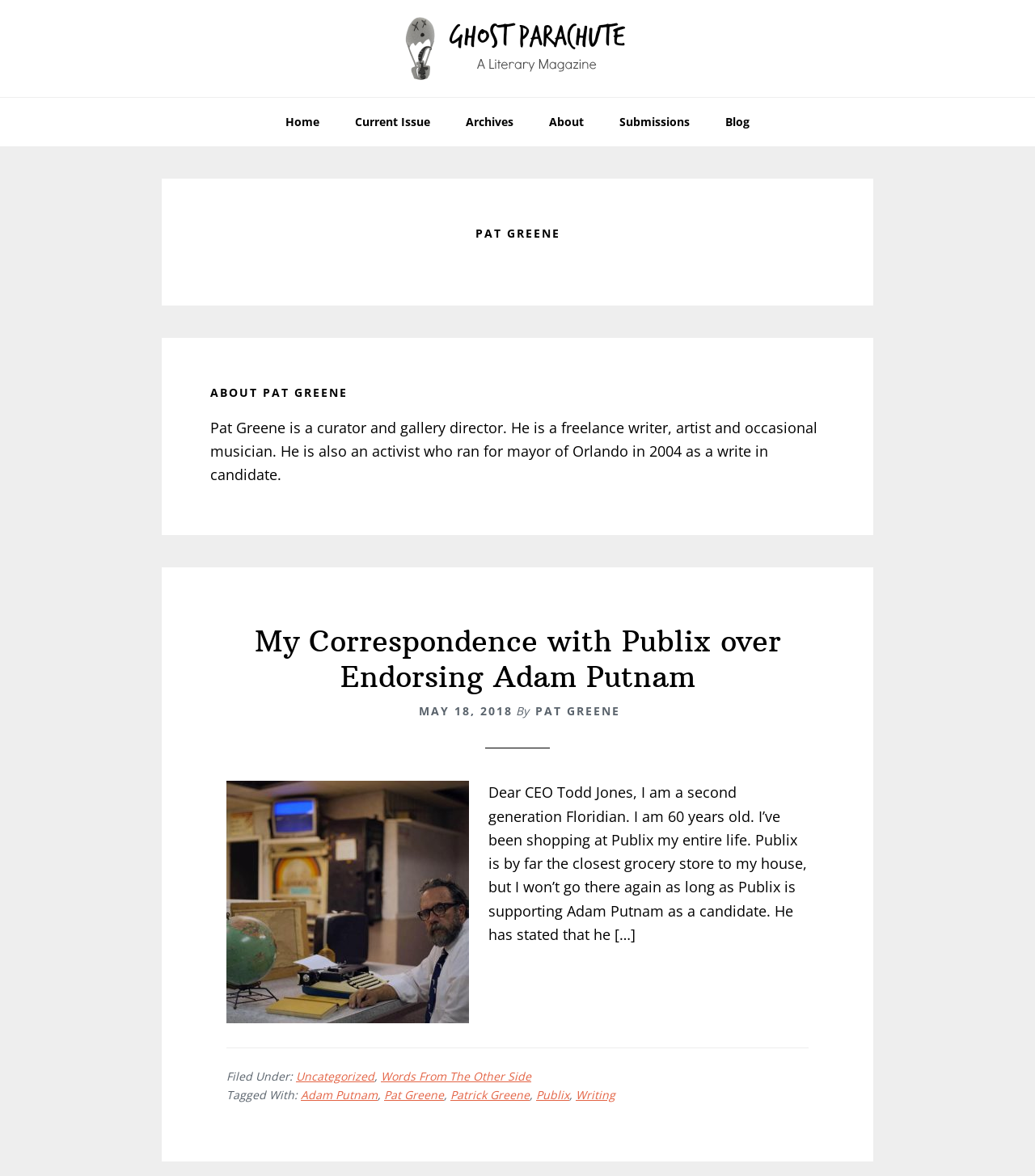What is the author's profession?
Provide a comprehensive and detailed answer to the question.

Based on the webpage, the author's profession can be found in the 'ABOUT PAT GREENE' section, which describes Pat Greene as a 'curator and gallery director'.